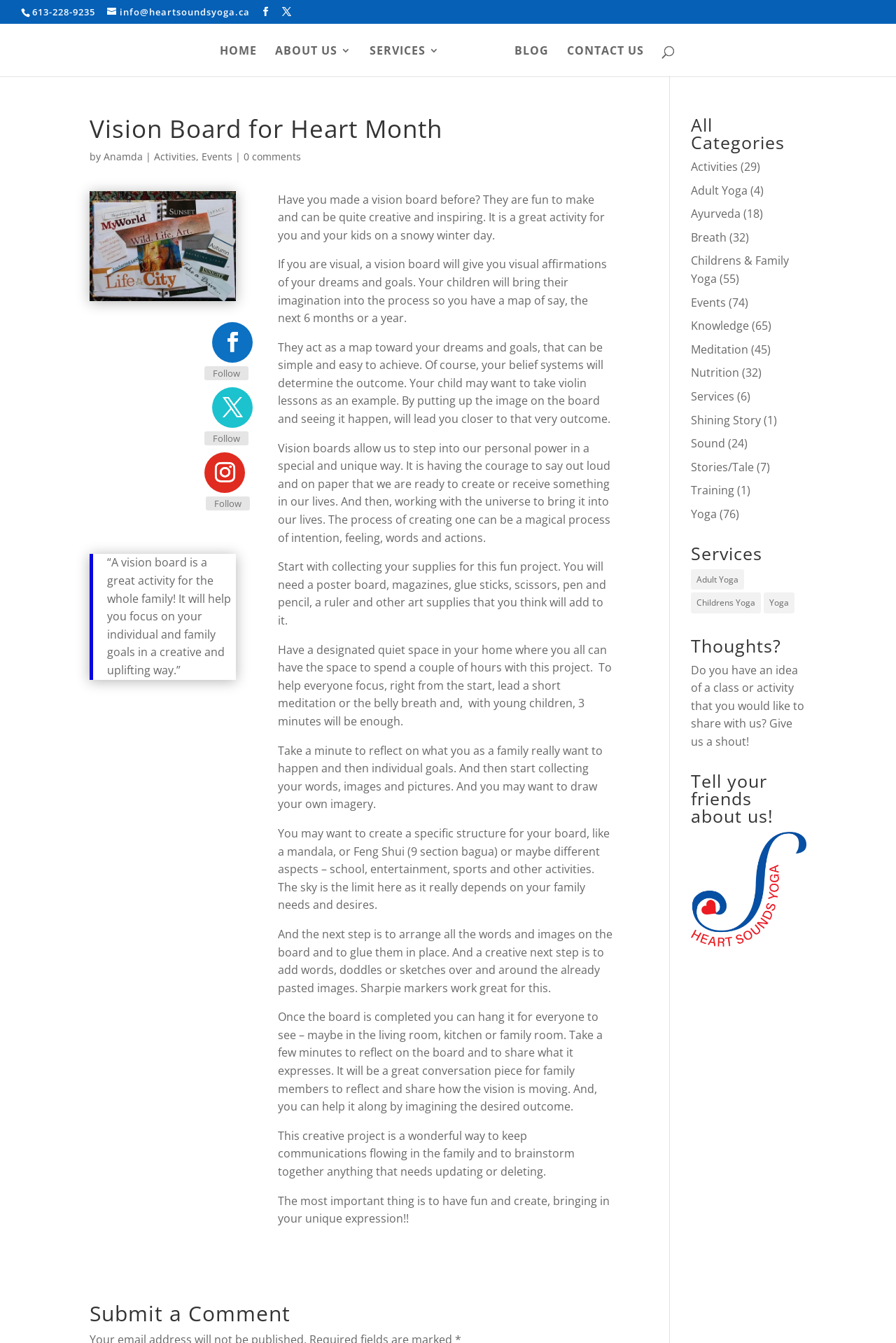Locate the primary headline on the webpage and provide its text.

Vision Board for Heart Month